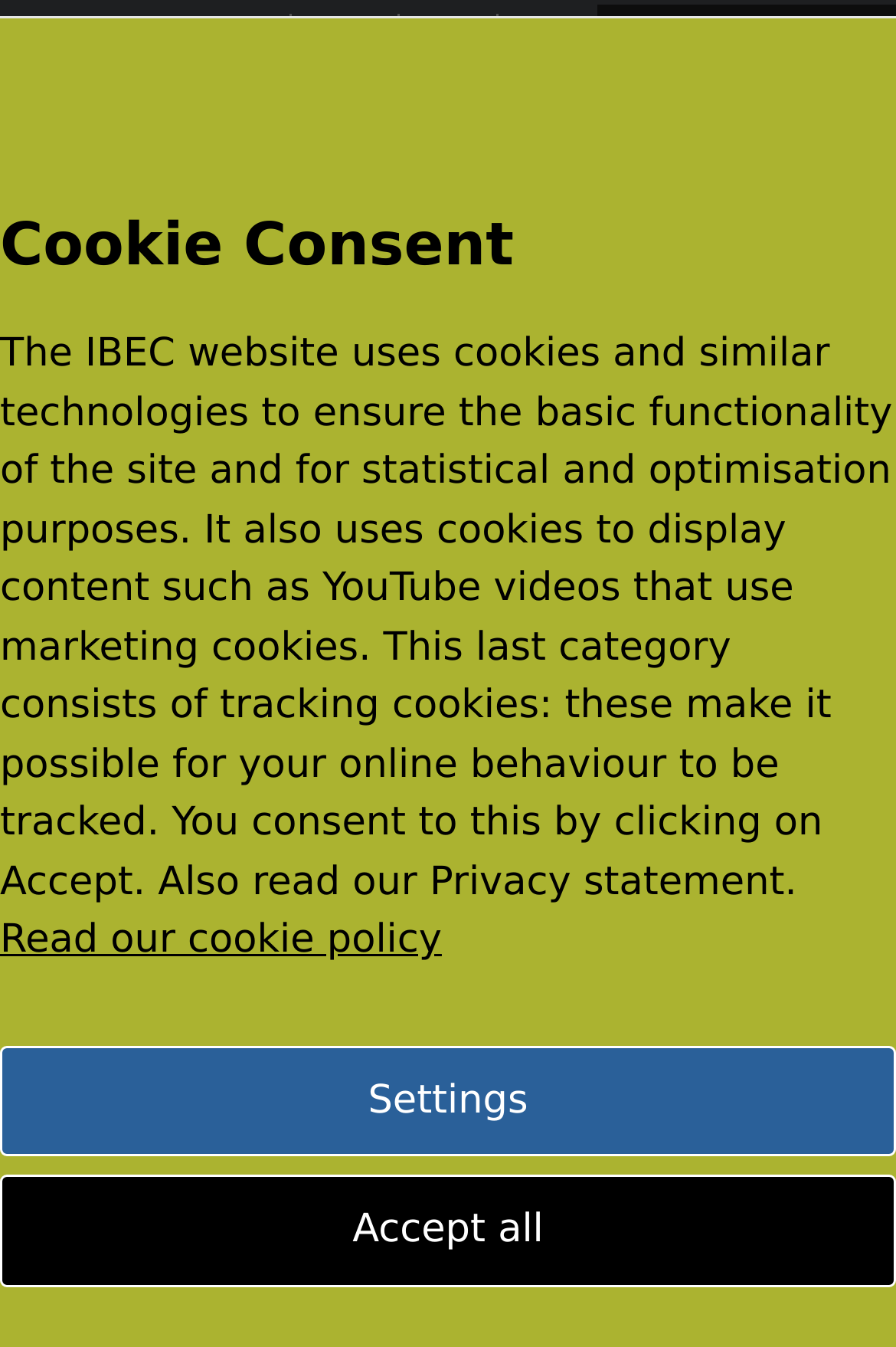Provide the bounding box coordinates of the area you need to click to execute the following instruction: "Open menu".

[0.833, 0.127, 1.0, 0.23]